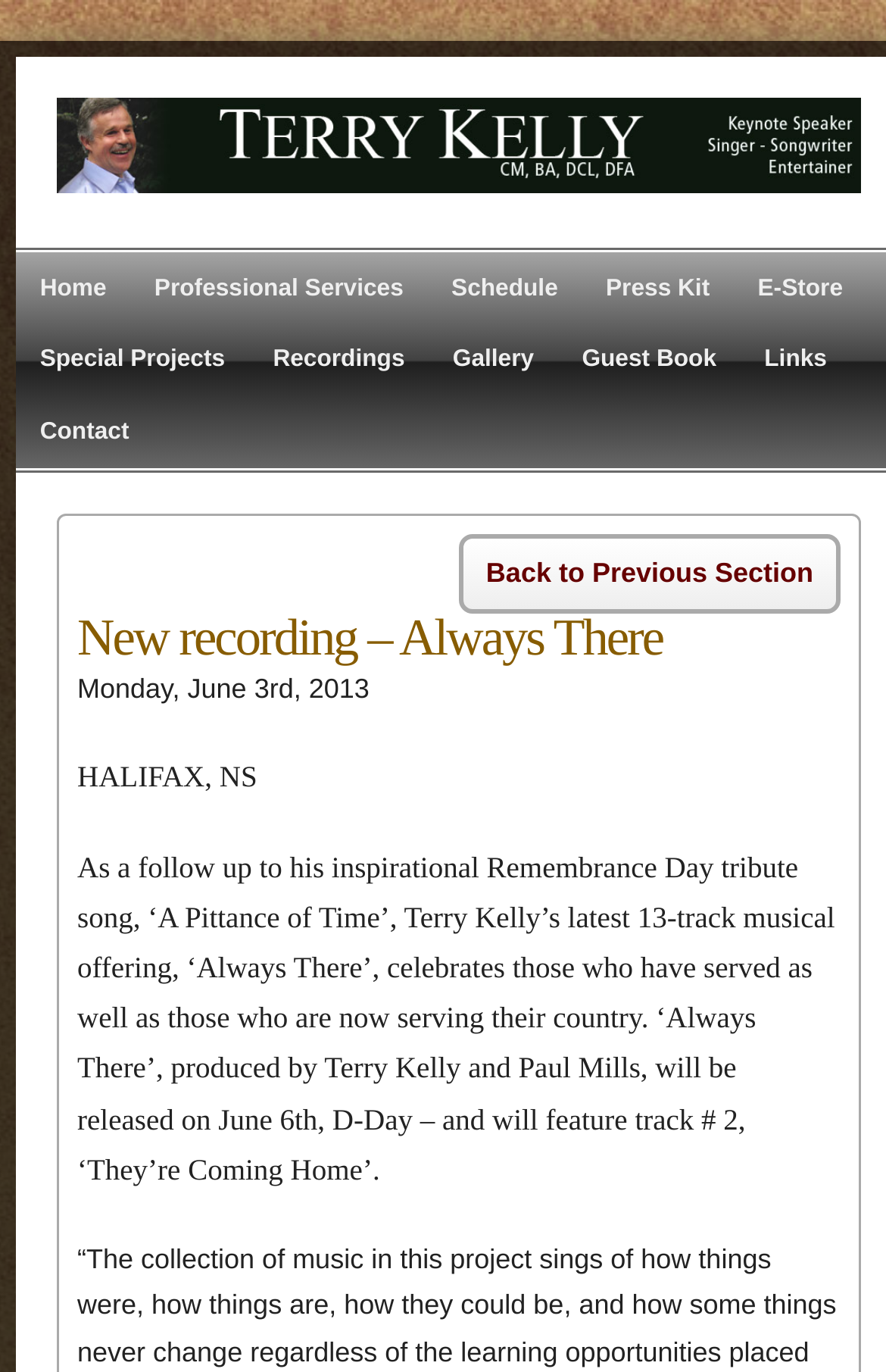Indicate the bounding box coordinates of the element that needs to be clicked to satisfy the following instruction: "contact Terry Kelly". The coordinates should be four float numbers between 0 and 1, i.e., [left, top, right, bottom].

[0.018, 0.289, 0.173, 0.342]